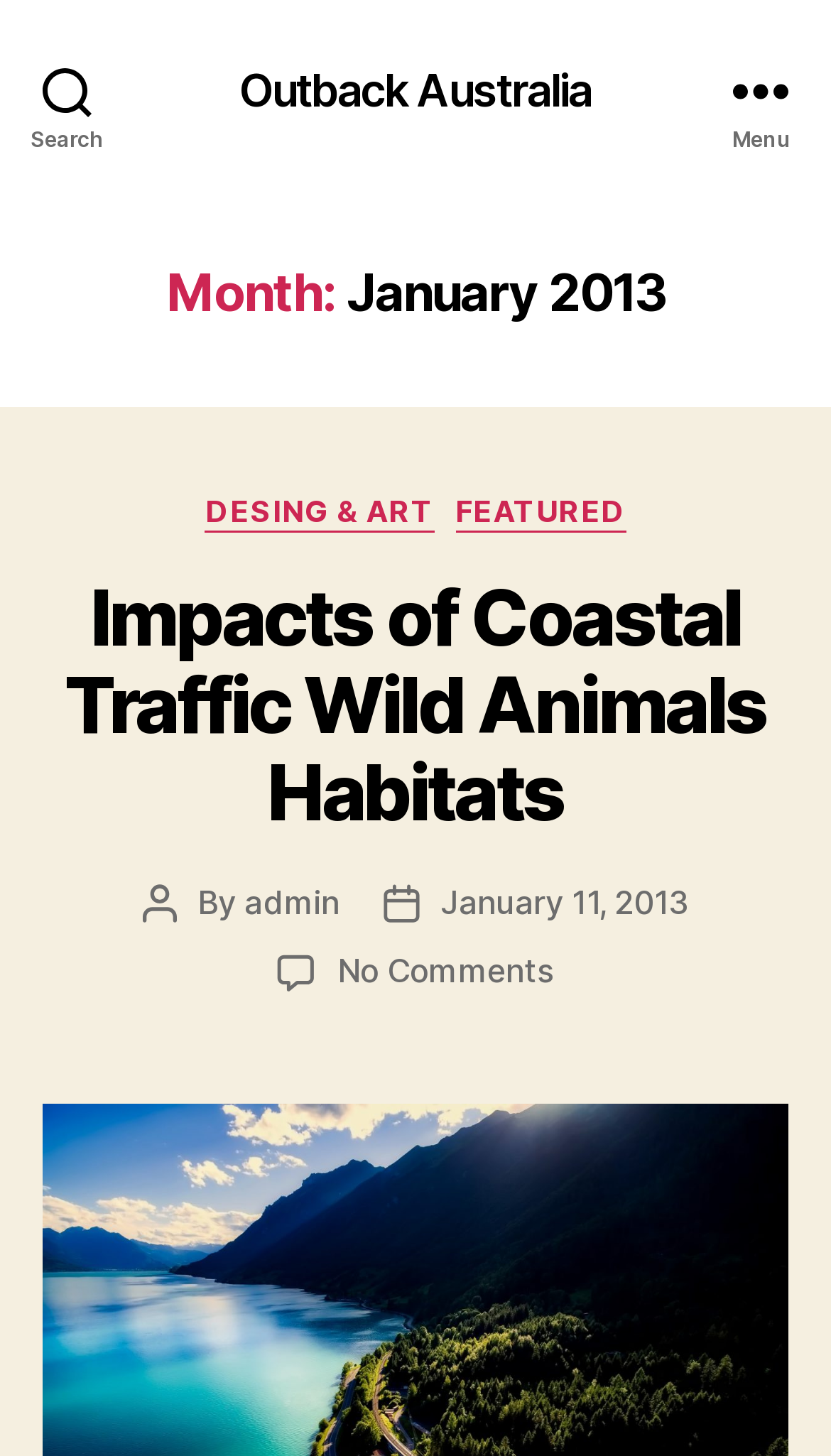Using the webpage screenshot, locate the HTML element that fits the following description and provide its bounding box: "January 11, 2013".

[0.53, 0.606, 0.829, 0.633]